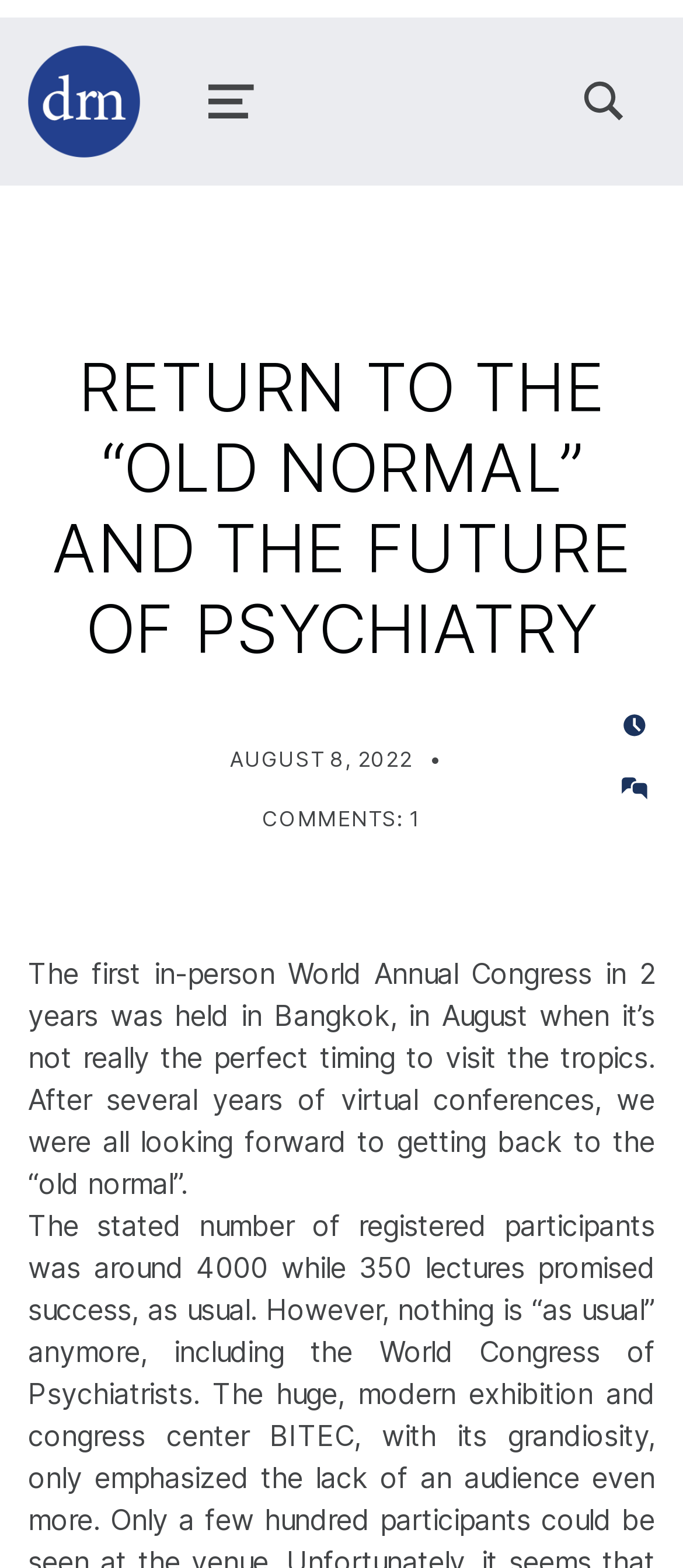Given the element description "Davor Mucic", identify the bounding box of the corresponding UI element.

[0.613, 0.489, 0.851, 0.506]